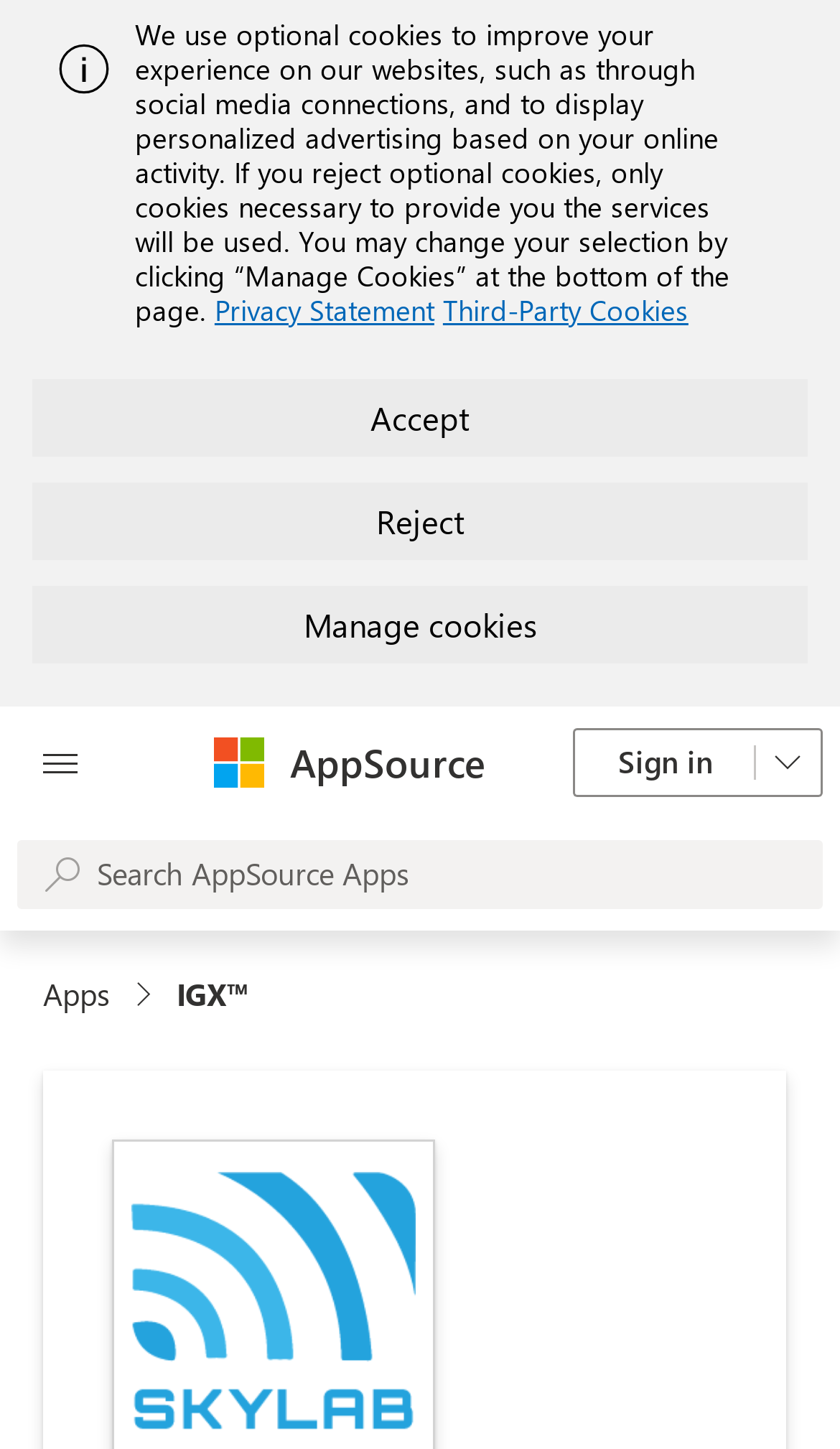Give a full account of the webpage's elements and their arrangement.

The webpage appears to be a product or service page for an IoT gateway with a modular design. At the top of the page, there is an alert message with an image on the left side, which is likely a logo or icon. Below the alert message, there is a paragraph of text describing the use of cookies on the website, along with links to the Privacy Statement and Third-Party Cookies. 

To the right of the cookie policy text, there are three buttons: Accept, Reject, and Manage Cookies. Below these buttons, there is an Open all panel button. 

On the left side of the page, there is a link to Microsoft, accompanied by a Microsoft logo image. Next to the Microsoft link, there is an AppSource button. 

On the right side of the page, there is a Sign in link with a dropdown menu, which includes an option for Other login options. Below the Sign in link, there is a search bar with a disabled searchbox that says "Search AppSource Apps". 

Further down the page, there is a navigation section with breadcrumbs, which includes links to Apps and a heading with the text "IGX™". Below the breadcrumbs, there is a large image of the IGX™ product.